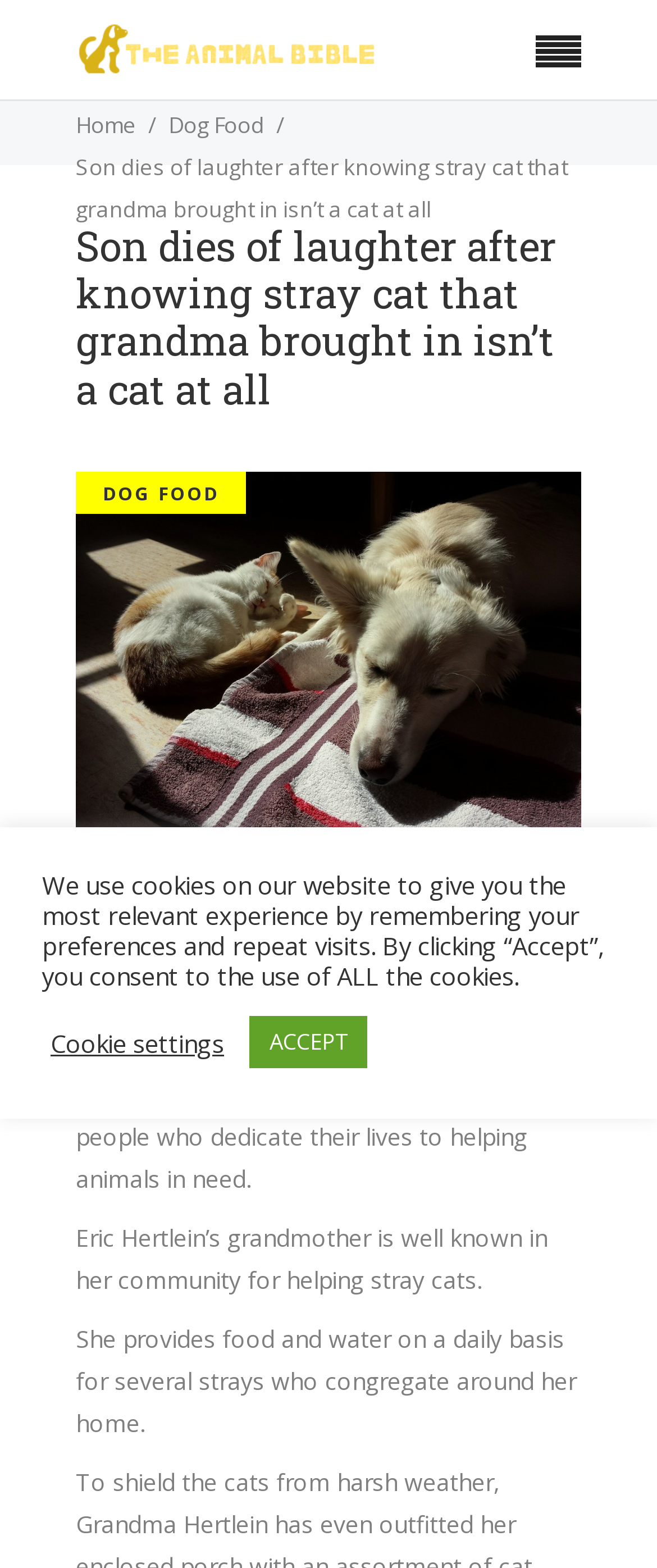Reply to the question with a brief word or phrase: What does the grandmother provide to stray cats?

Food and water